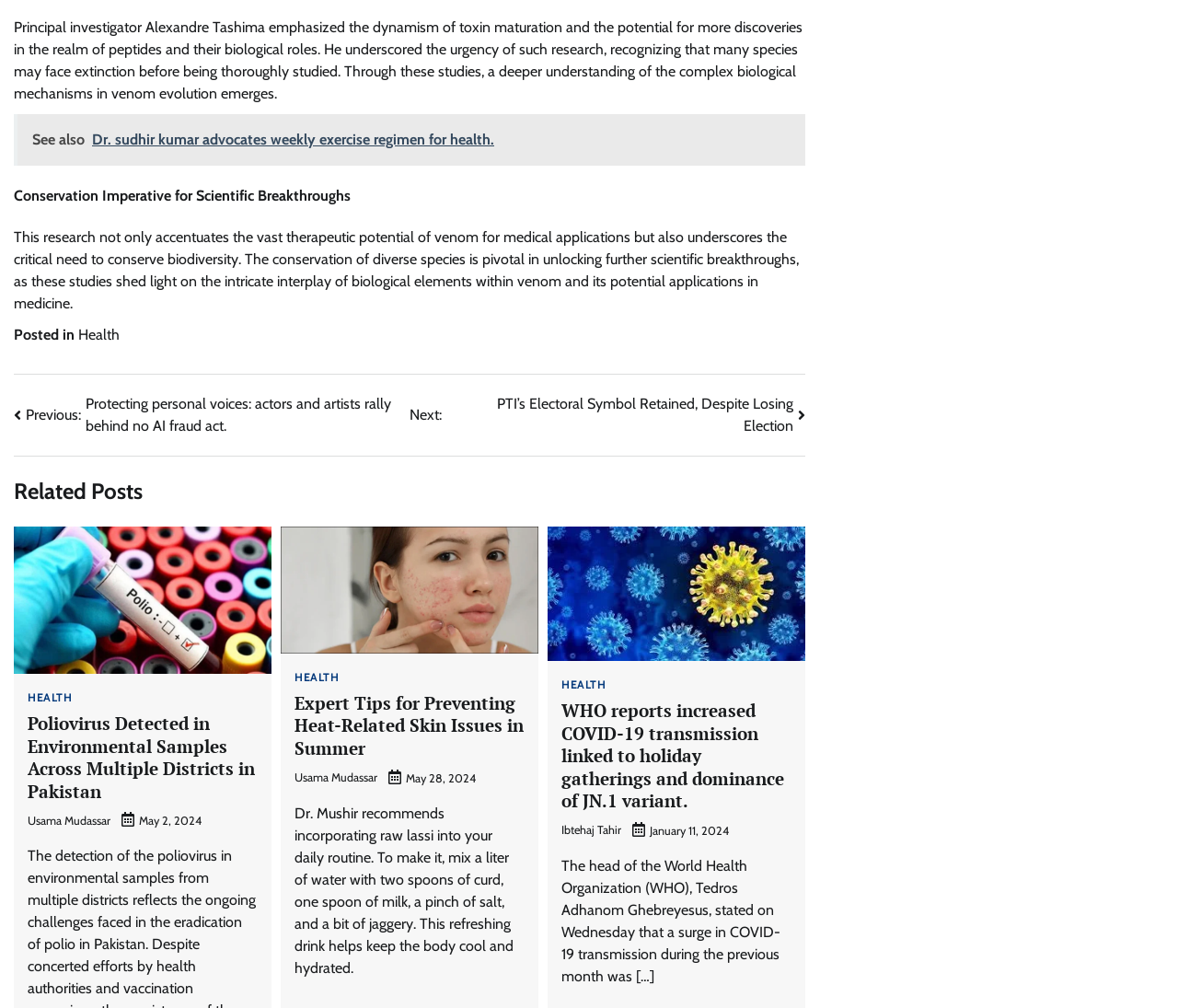What is the category of the post 'Poliovirus Detected in Environmental Samples Across Multiple Districts in Pakistan'?
Using the visual information from the image, give a one-word or short-phrase answer.

HEALTH